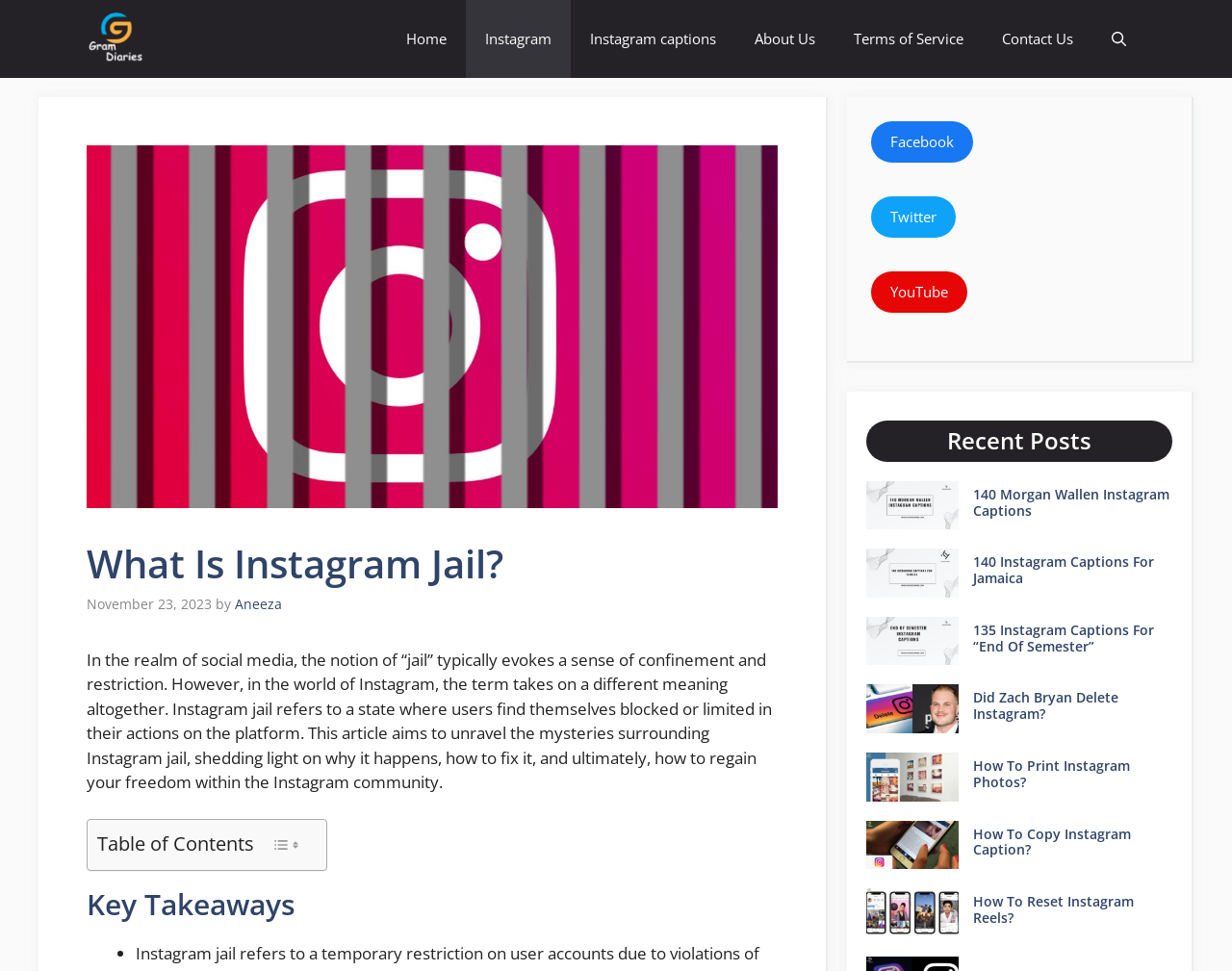Identify the bounding box for the UI element that is described as follows: "Terms of Service".

[0.677, 0.0, 0.798, 0.08]